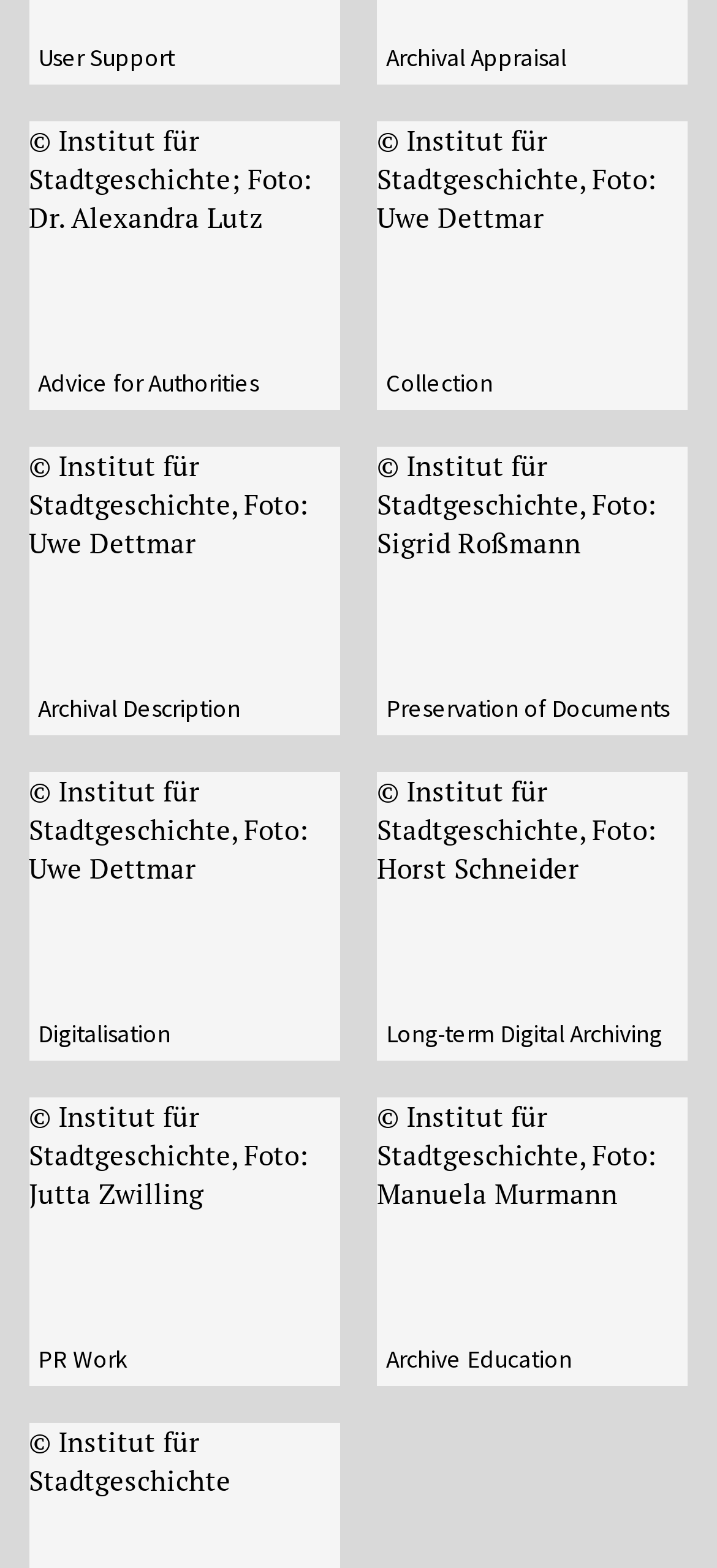For the following element description, predict the bounding box coordinates in the format (top-left x, top-left y, bottom-right x, bottom-right y). All values should be floating point numbers between 0 and 1. Description: Collection

[0.538, 0.235, 0.687, 0.255]